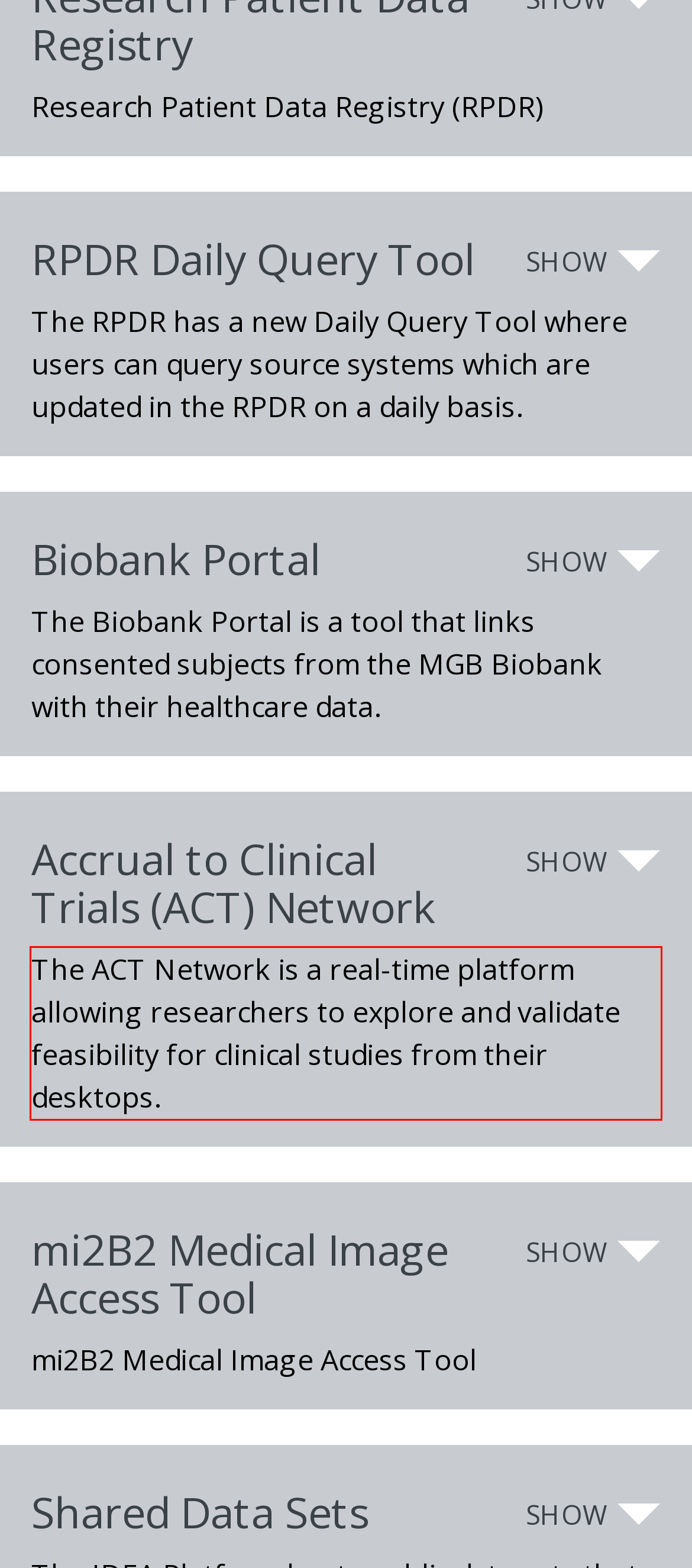Extract and provide the text found inside the red rectangle in the screenshot of the webpage.

The ACT Network is a real-time platform allowing researchers to explore and validate feasibility for clinical studies from their desktops.